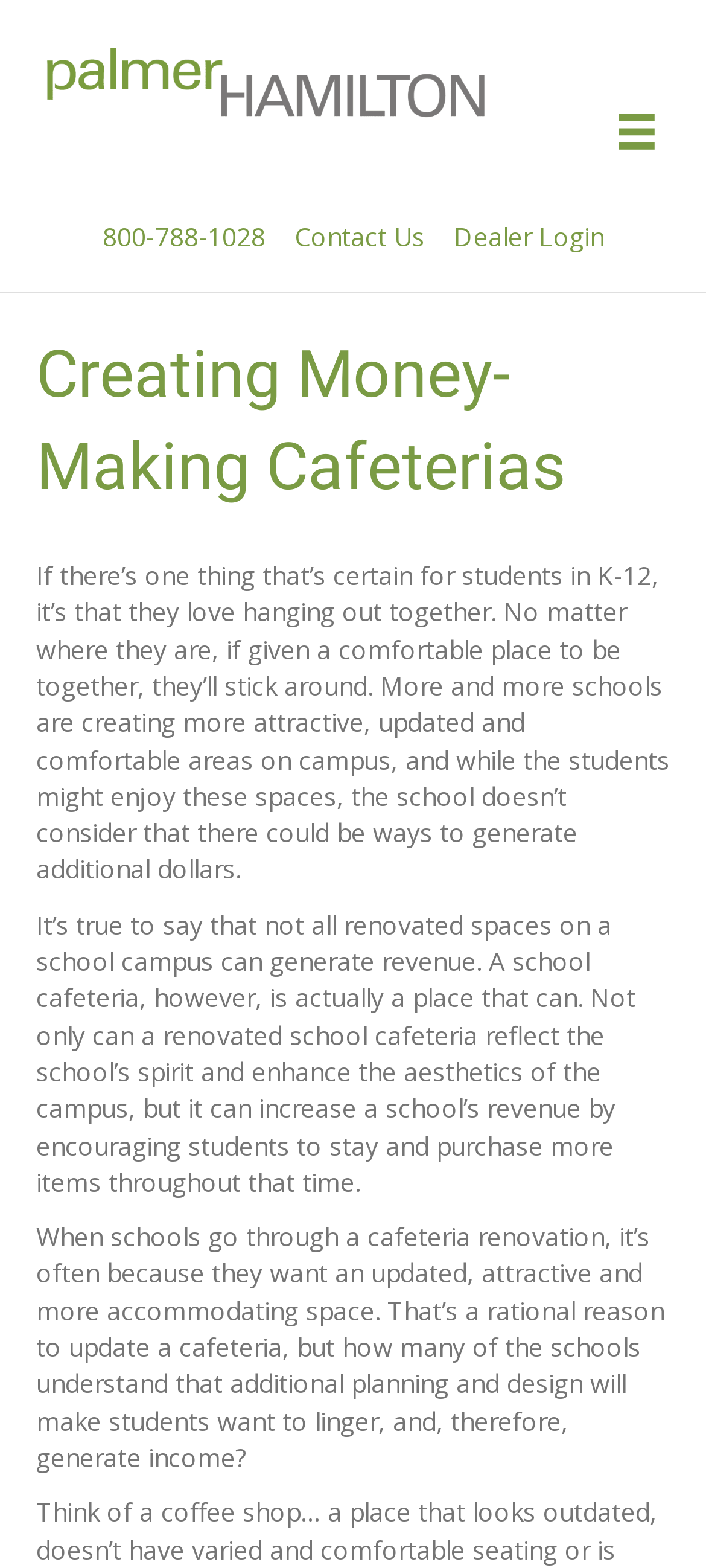Provide an in-depth caption for the contents of the webpage.

The webpage is about creating profitable school cafeterias. At the top left corner, there is a logo of Palmer Hamilton, accompanied by a smaller image of the same logo. On the top right corner, there is a menu toggle button with an image. Below the logo, there are three links: a phone number, "Contact Us", and "Dealer Login". 

Below these links, there is a main heading "Creating Money-Making Cafeterias" that spans the entire width of the page. Following the heading, there are three paragraphs of text. The first paragraph discusses how students enjoy comfortable spaces on campus, and how schools can generate revenue from these areas. The second paragraph explains how a renovated school cafeteria can increase revenue by encouraging students to stay and purchase more items. The third paragraph talks about how schools often renovate cafeterias for aesthetic reasons, but additional planning and design can make students want to linger and generate income.